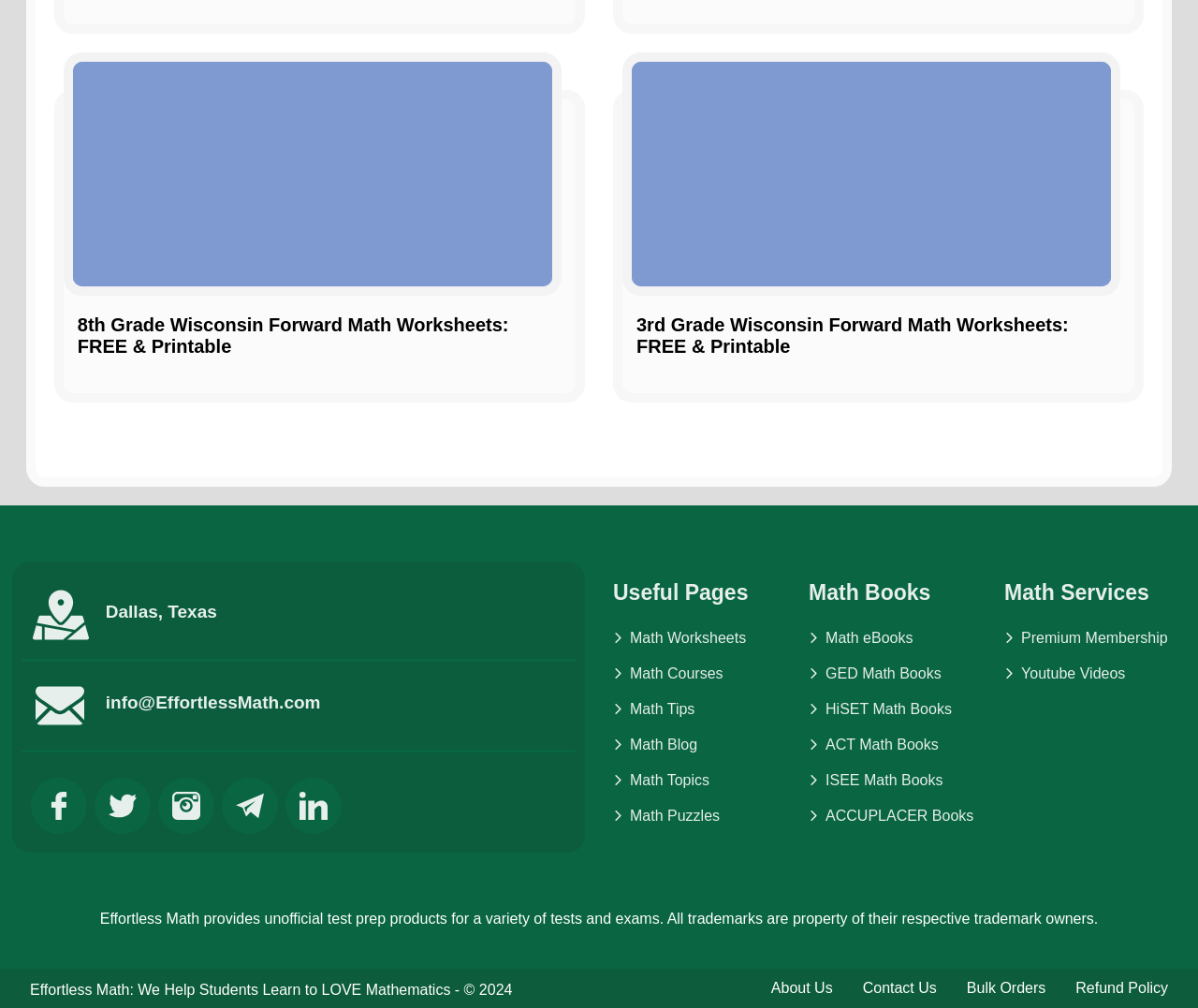What is the contact information of the website? From the image, respond with a single word or brief phrase.

info@EffortlessMath.com